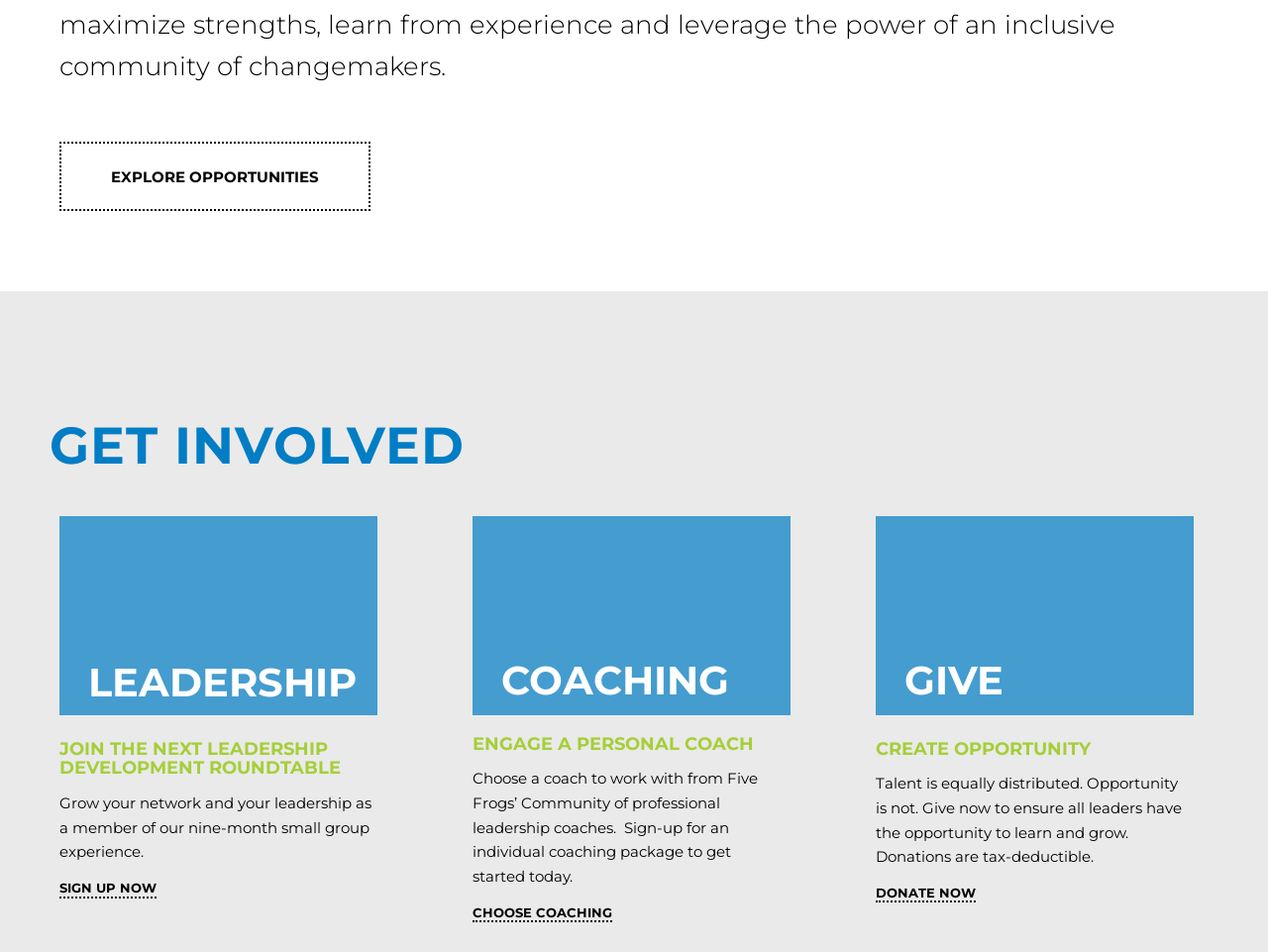Based on the element description Sign Up Now, identify the bounding box coordinates for the UI element. The coordinates should be in the format (top-left x, top-left y, bottom-right x, bottom-right y) and within the 0 to 1 range.

[0.047, 0.925, 0.123, 0.943]